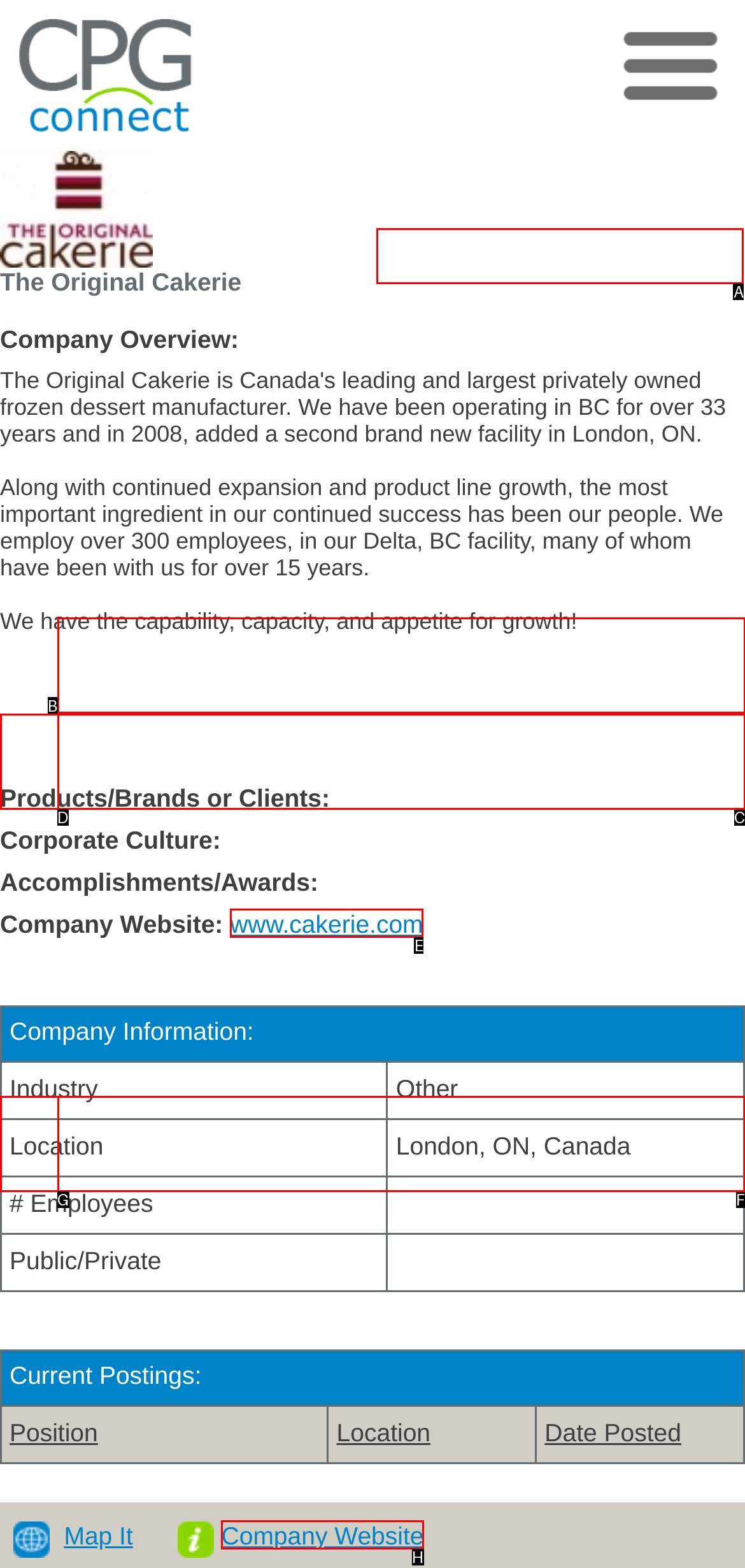Identify the appropriate choice to fulfill this task: View all jobs
Respond with the letter corresponding to the correct option.

B